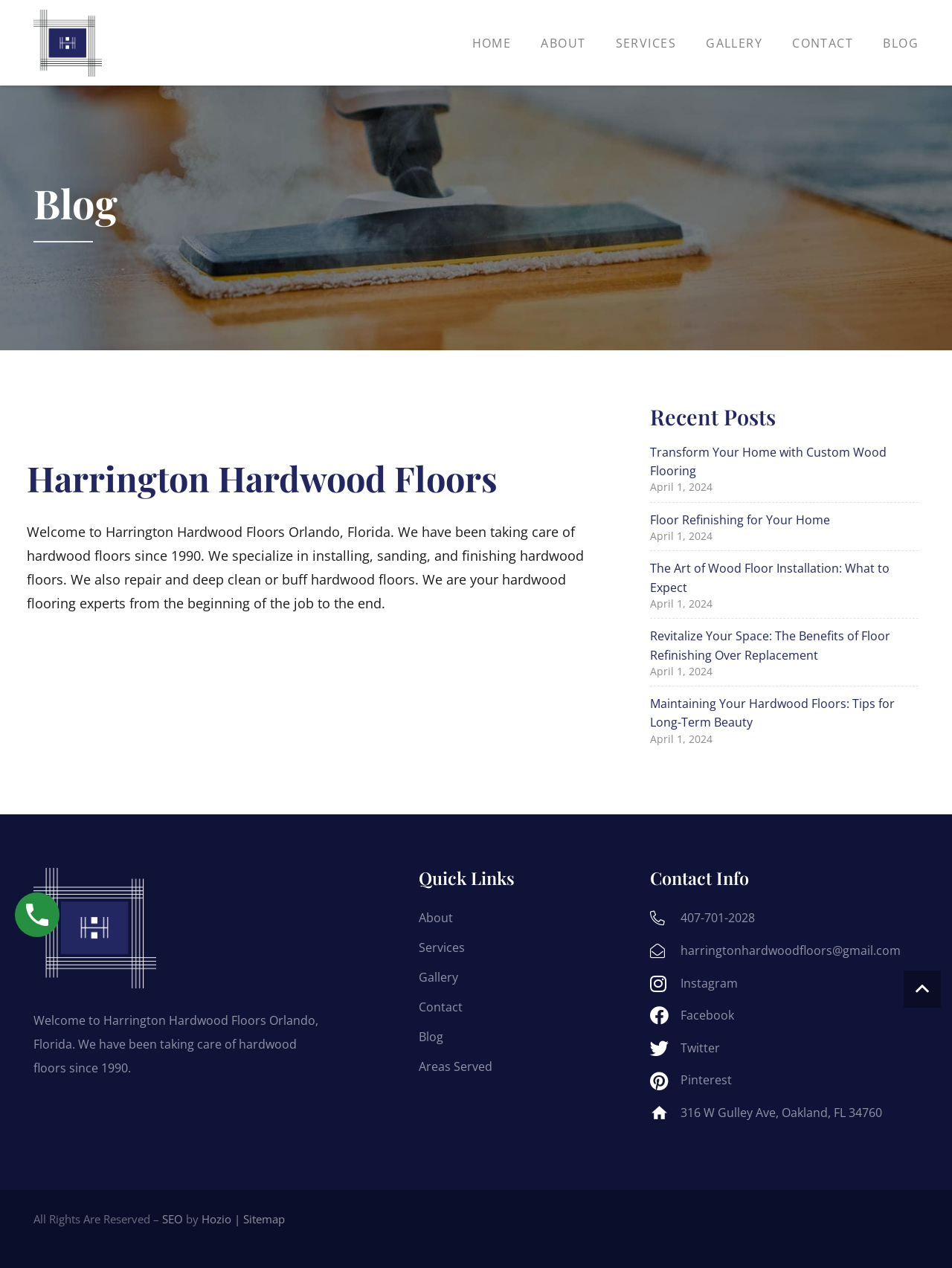Find the bounding box coordinates for the area you need to click to carry out the instruction: "Read the blog post 'Transform Your Home with Custom Wood Flooring'". The coordinates should be four float numbers between 0 and 1, indicated as [left, top, right, bottom].

[0.683, 0.35, 0.932, 0.378]